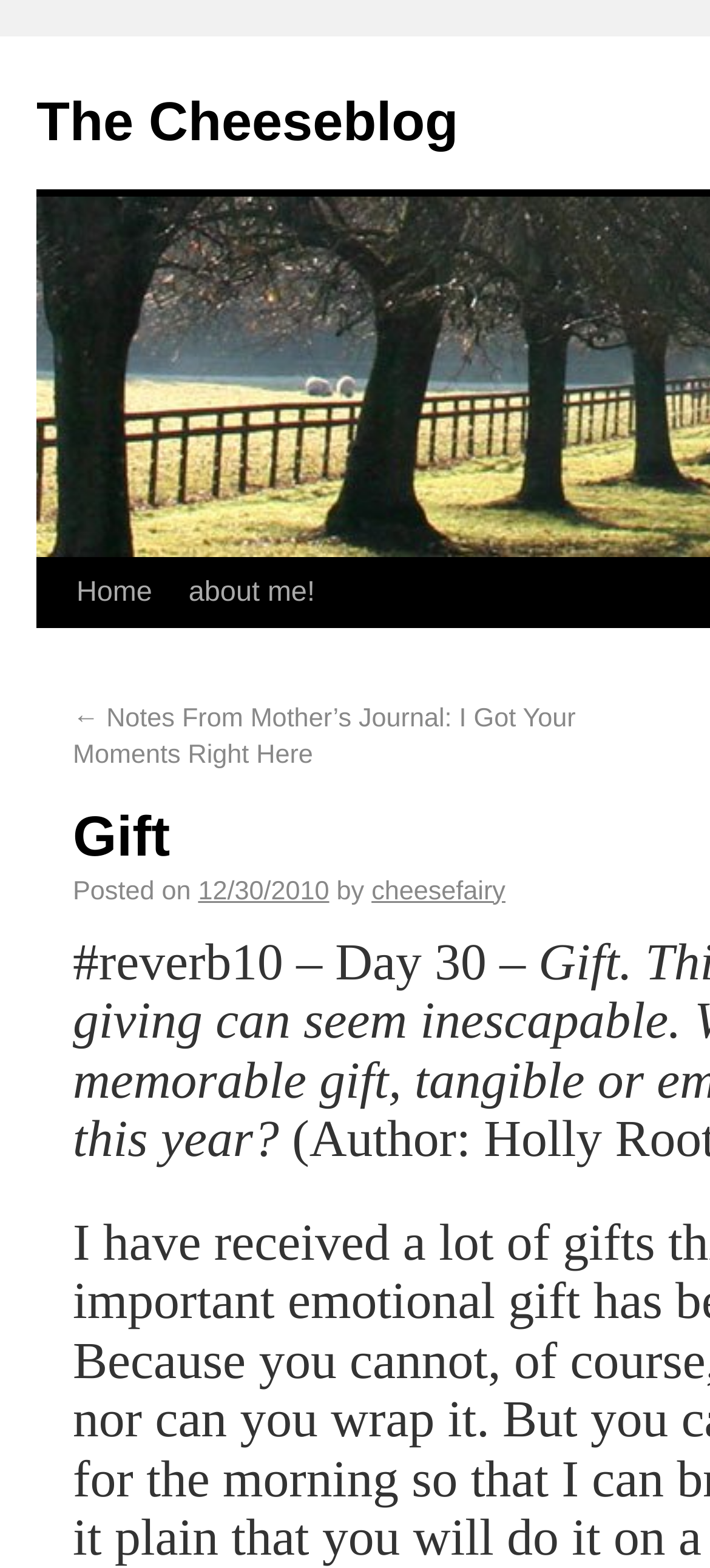How many links are in the top navigation?
Based on the image, give a one-word or short phrase answer.

3